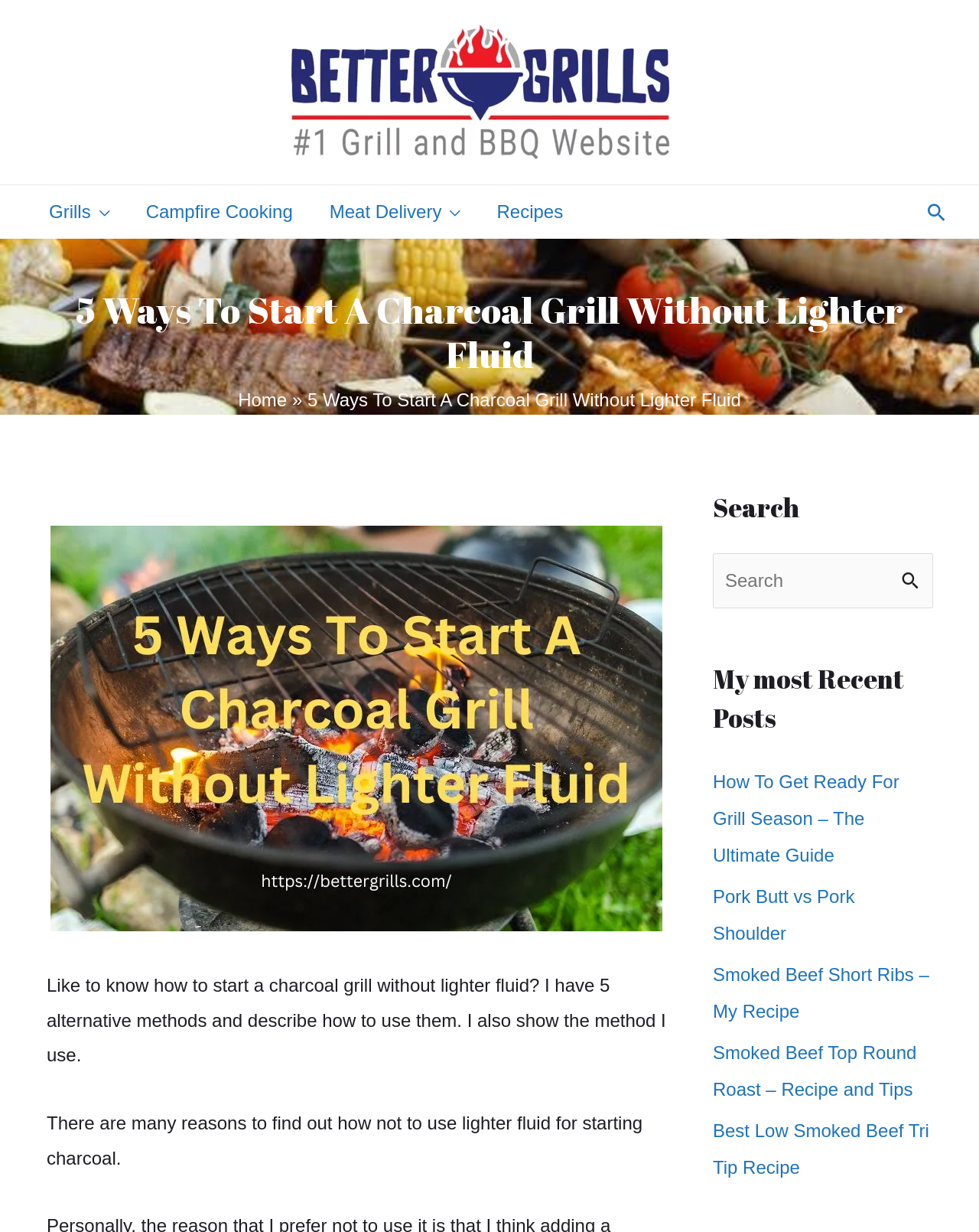Based on the element description "Children & Youth", predict the bounding box coordinates of the UI element.

None